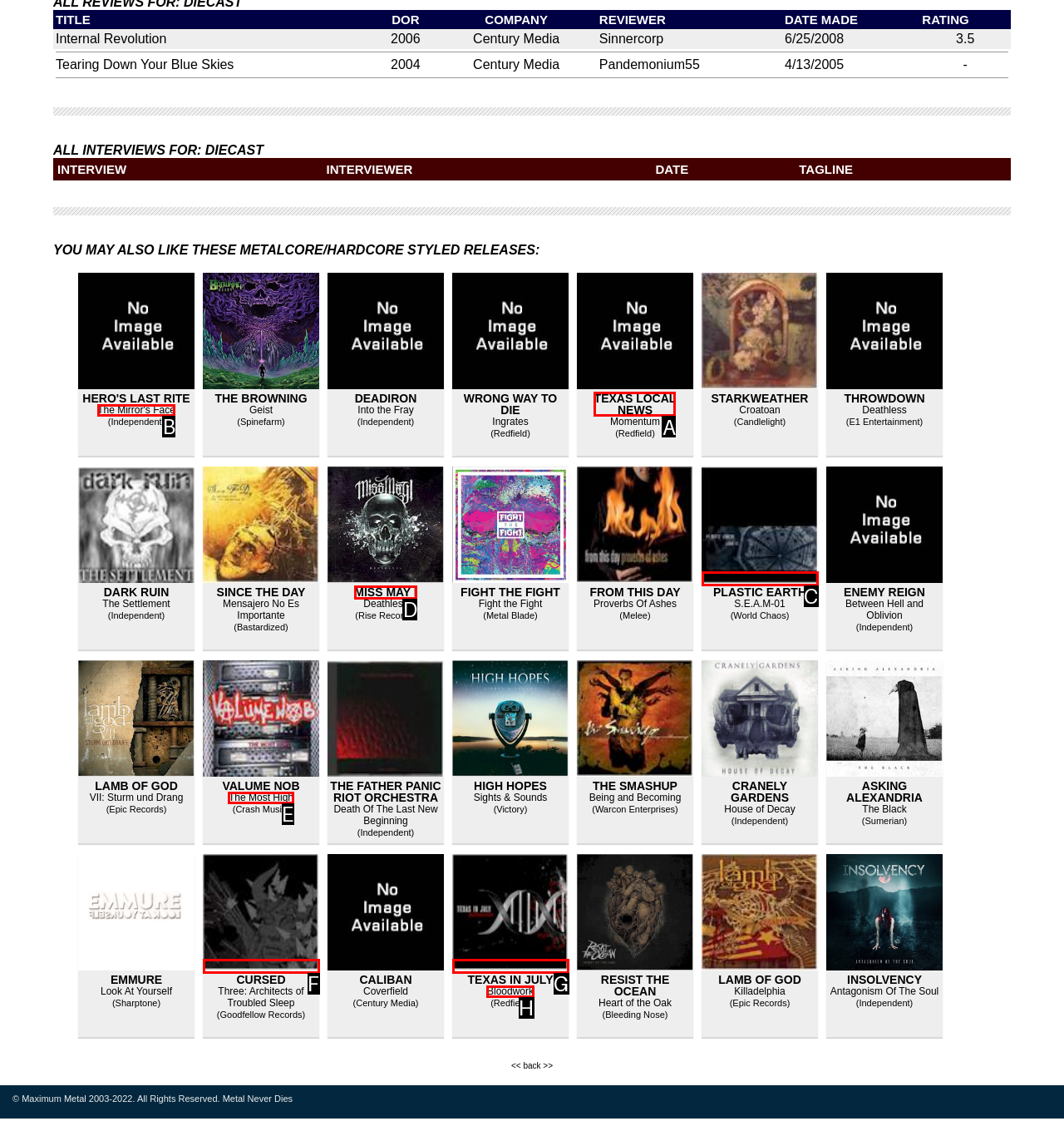Which choice should you pick to execute the task: Learn more about 'TEXAS LOCAL NEWS'
Respond with the letter associated with the correct option only.

A